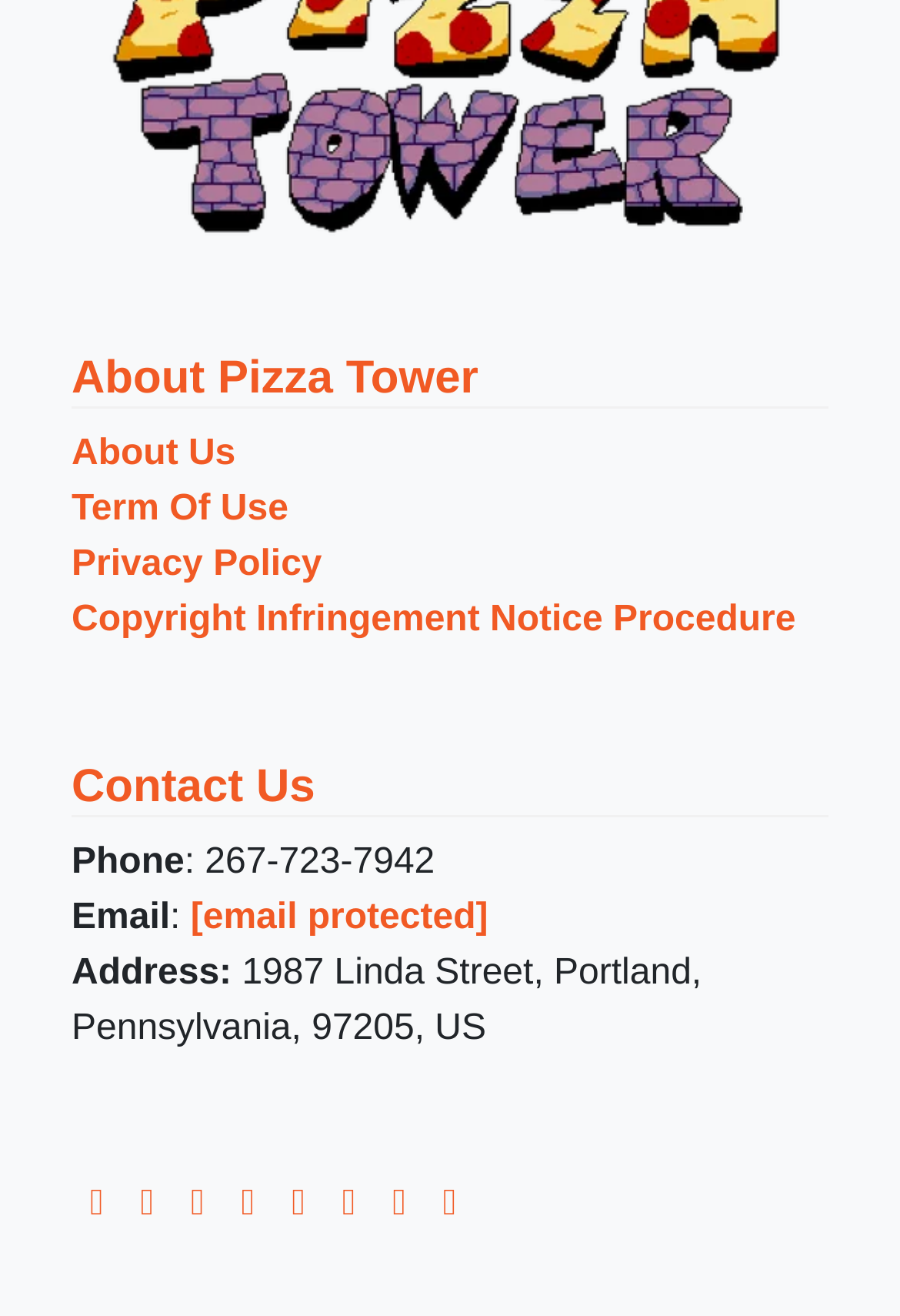What is the first social media link?
Using the image, respond with a single word or phrase.

Facebook